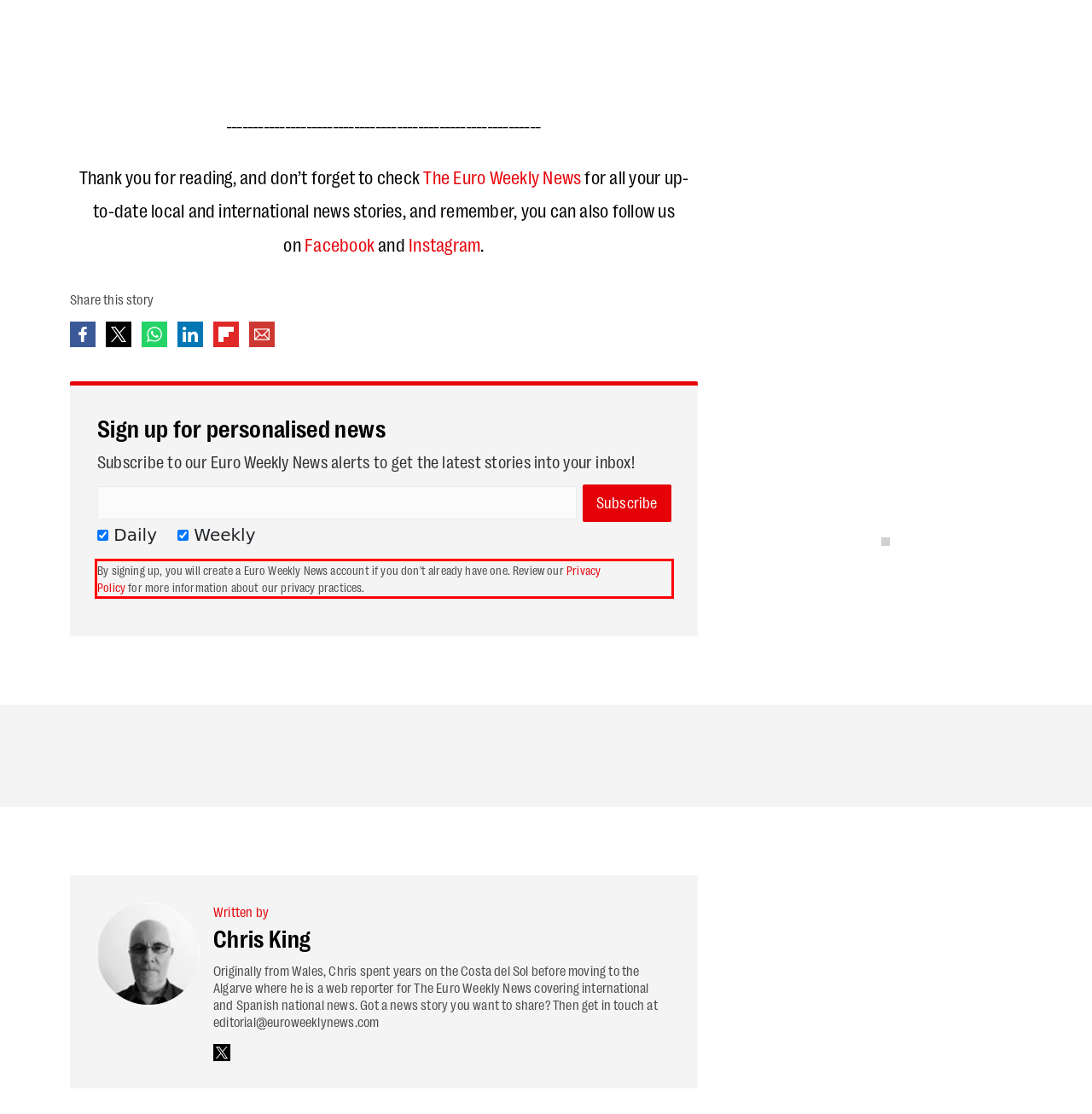Given a webpage screenshot, identify the text inside the red bounding box using OCR and extract it.

By signing up, you will create a Euro Weekly News account if you don't already have one. Review our Privacy Policy for more information about our privacy practices.